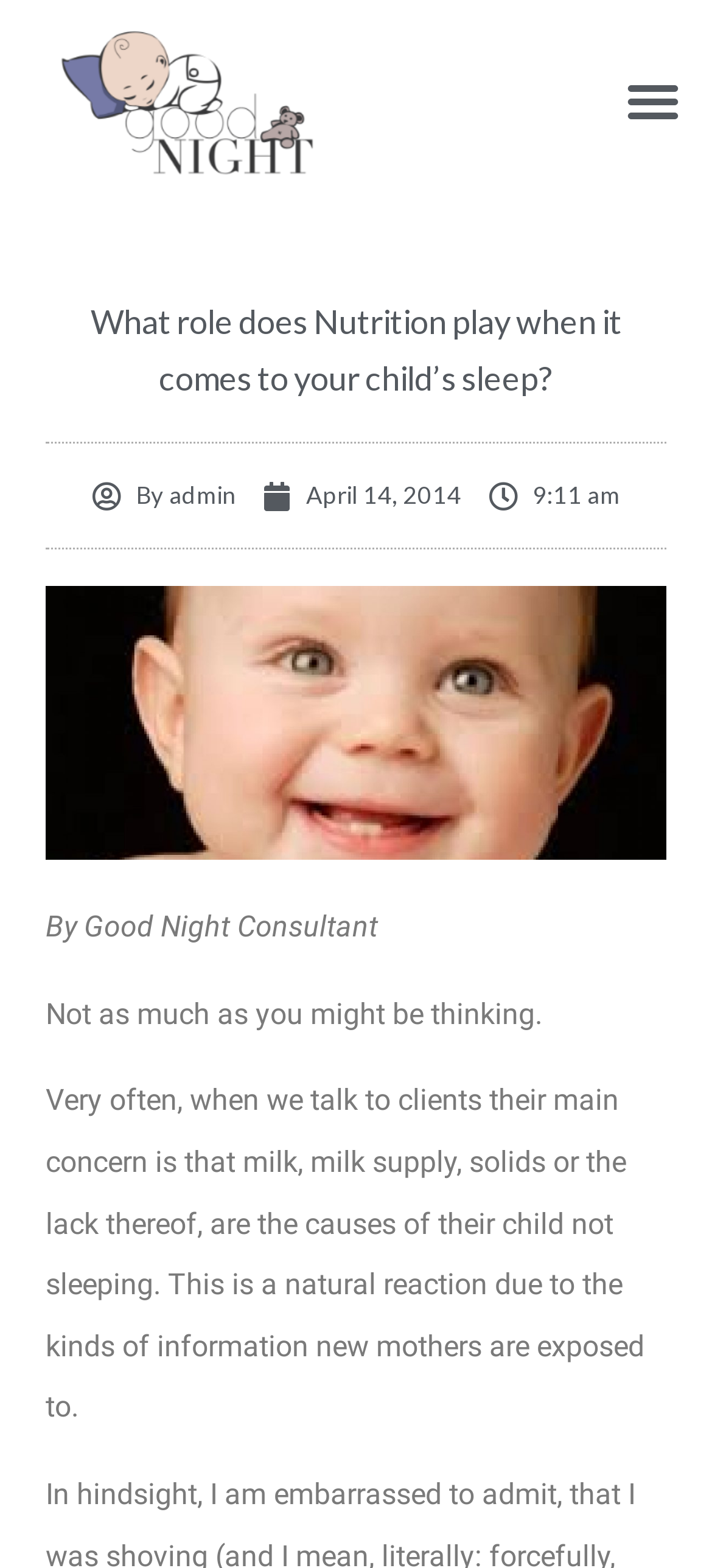Given the element description: "alt="facebook link"", predict the bounding box coordinates of this UI element. The coordinates must be four float numbers between 0 and 1, given as [left, top, right, bottom].

None